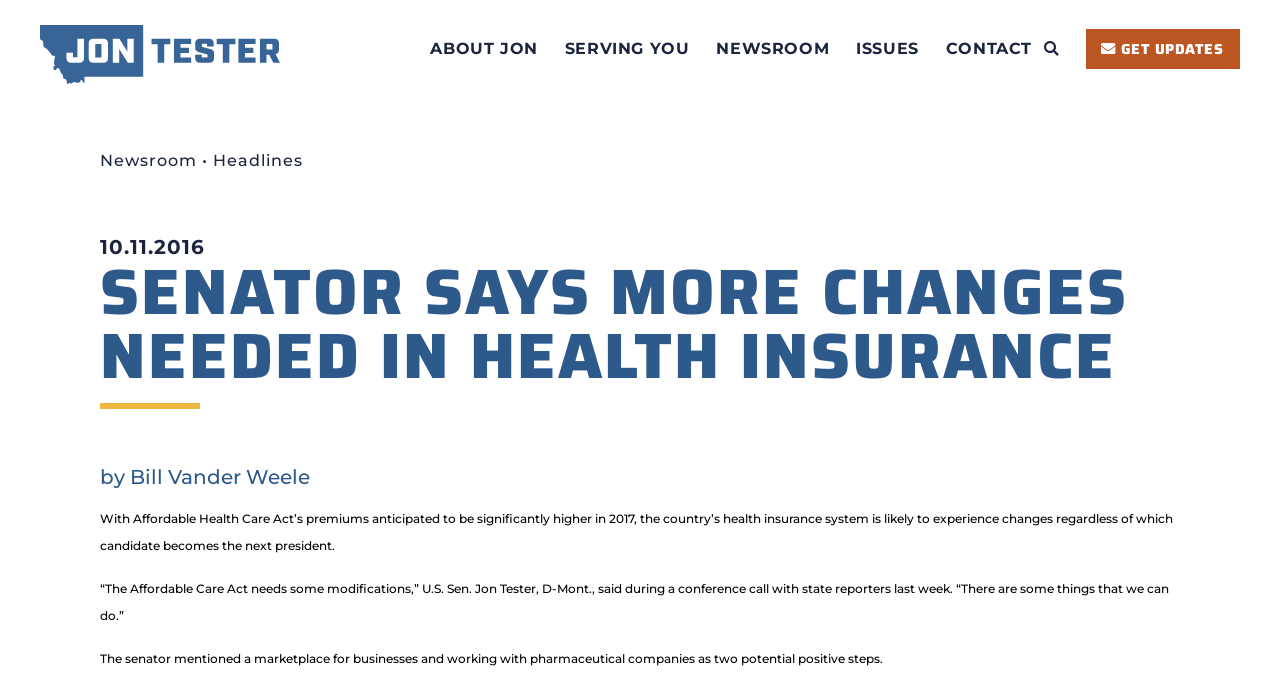Specify the bounding box coordinates for the region that must be clicked to perform the given instruction: "Click Jon Tester Logo".

[0.031, 0.036, 0.219, 0.123]